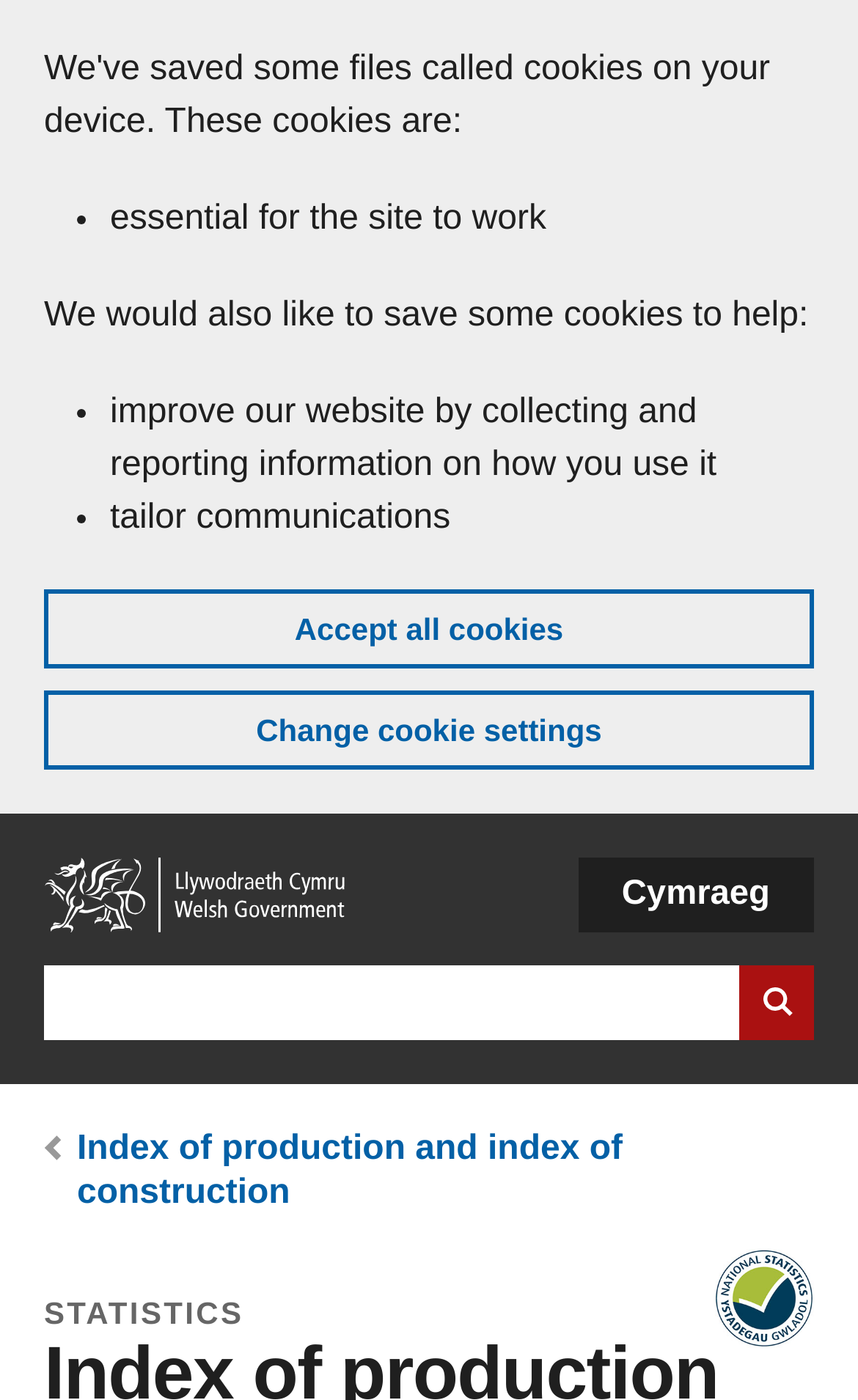Specify the bounding box coordinates of the area to click in order to follow the given instruction: "Go to 'Blog'."

None